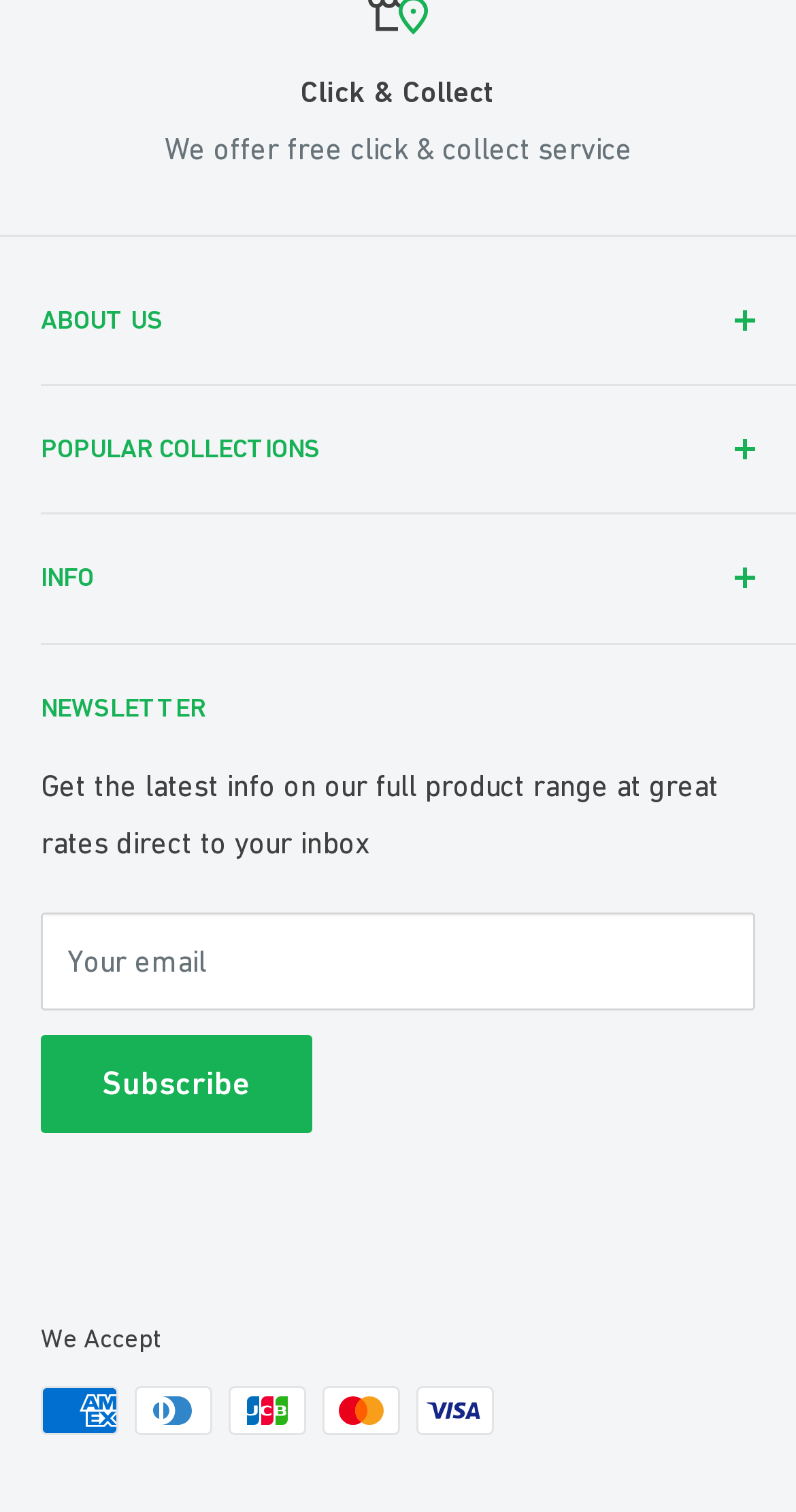Show me the bounding box coordinates of the clickable region to achieve the task as per the instruction: "Click the POPULAR COLLECTIONS button".

[0.051, 0.256, 0.949, 0.34]